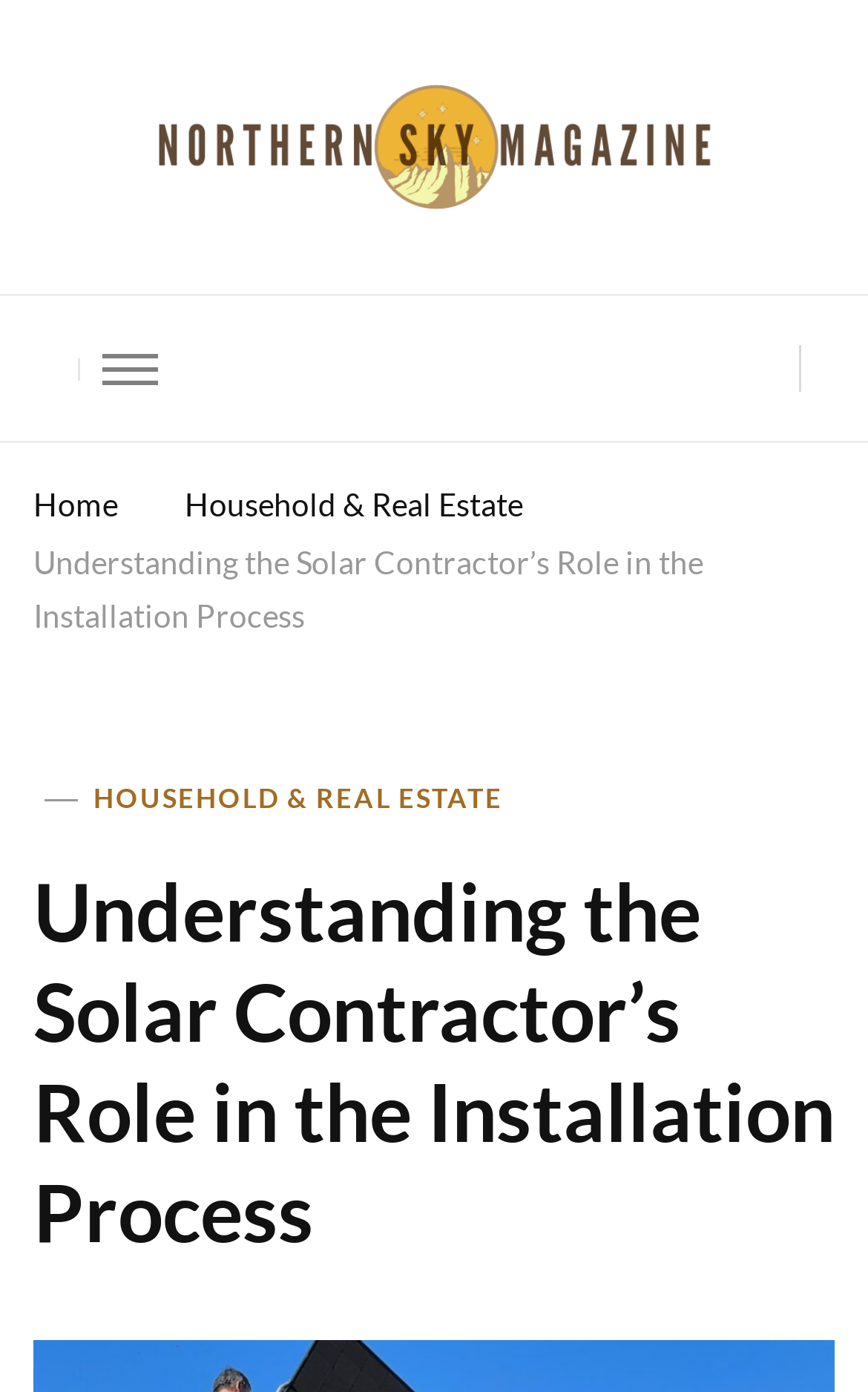Is the menu expanded?
Based on the image, give a concise answer in the form of a single word or short phrase.

No